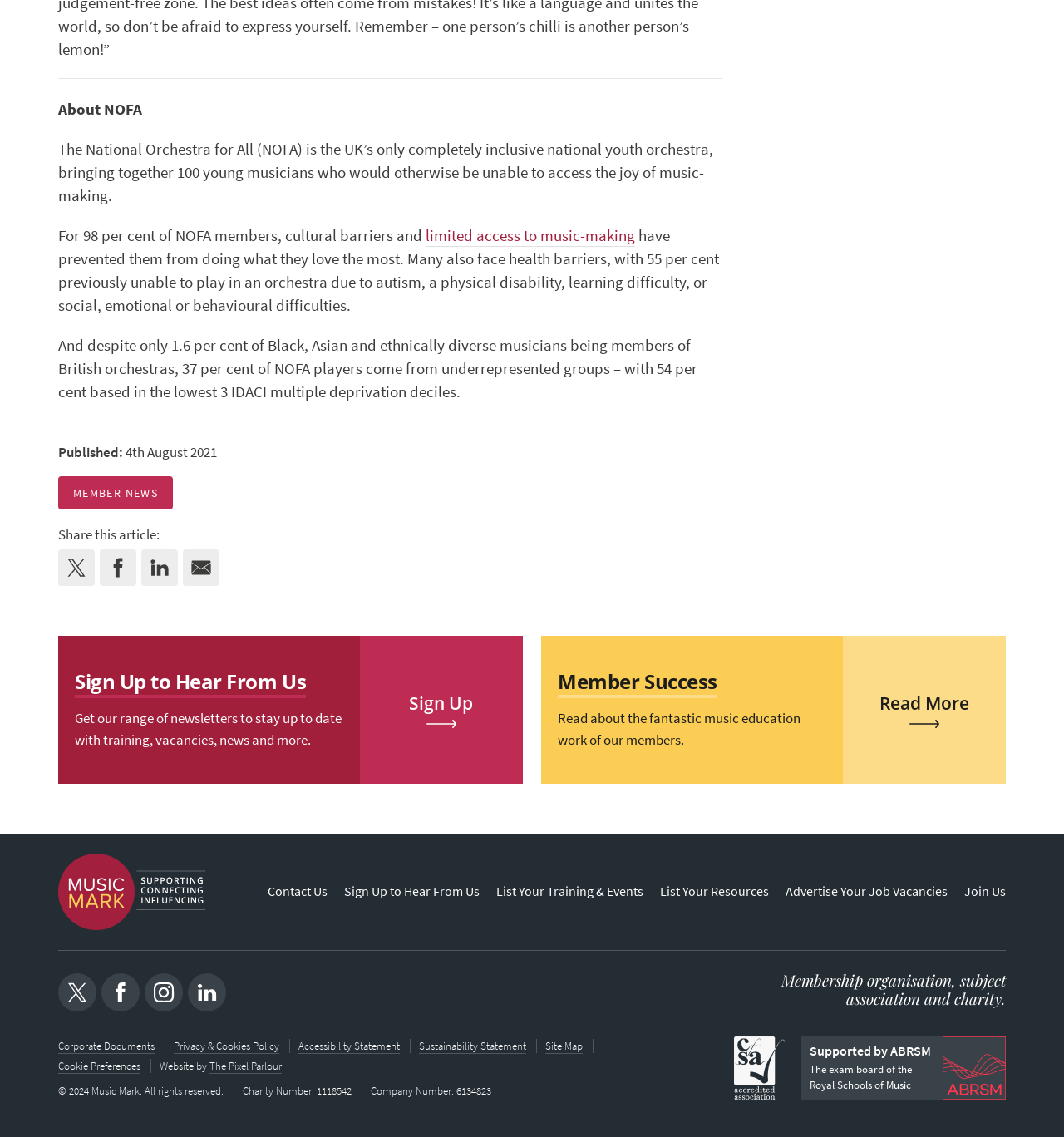What is the name of the charity that supports NOFA? Based on the screenshot, please respond with a single word or phrase.

ABRSM